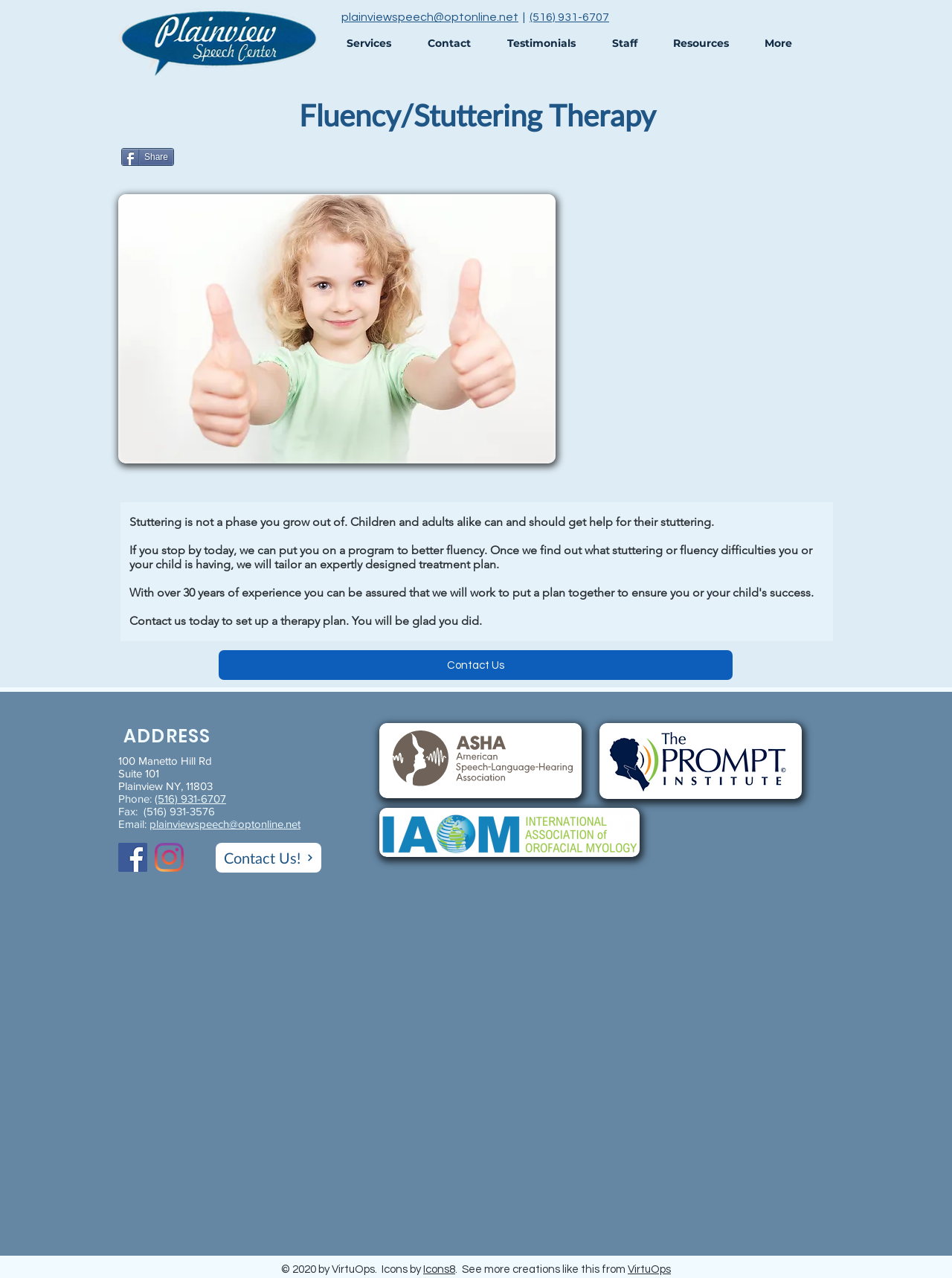Find the bounding box of the element with the following description: "VirtuOps". The coordinates must be four float numbers between 0 and 1, formatted as [left, top, right, bottom].

[0.659, 0.989, 0.705, 0.998]